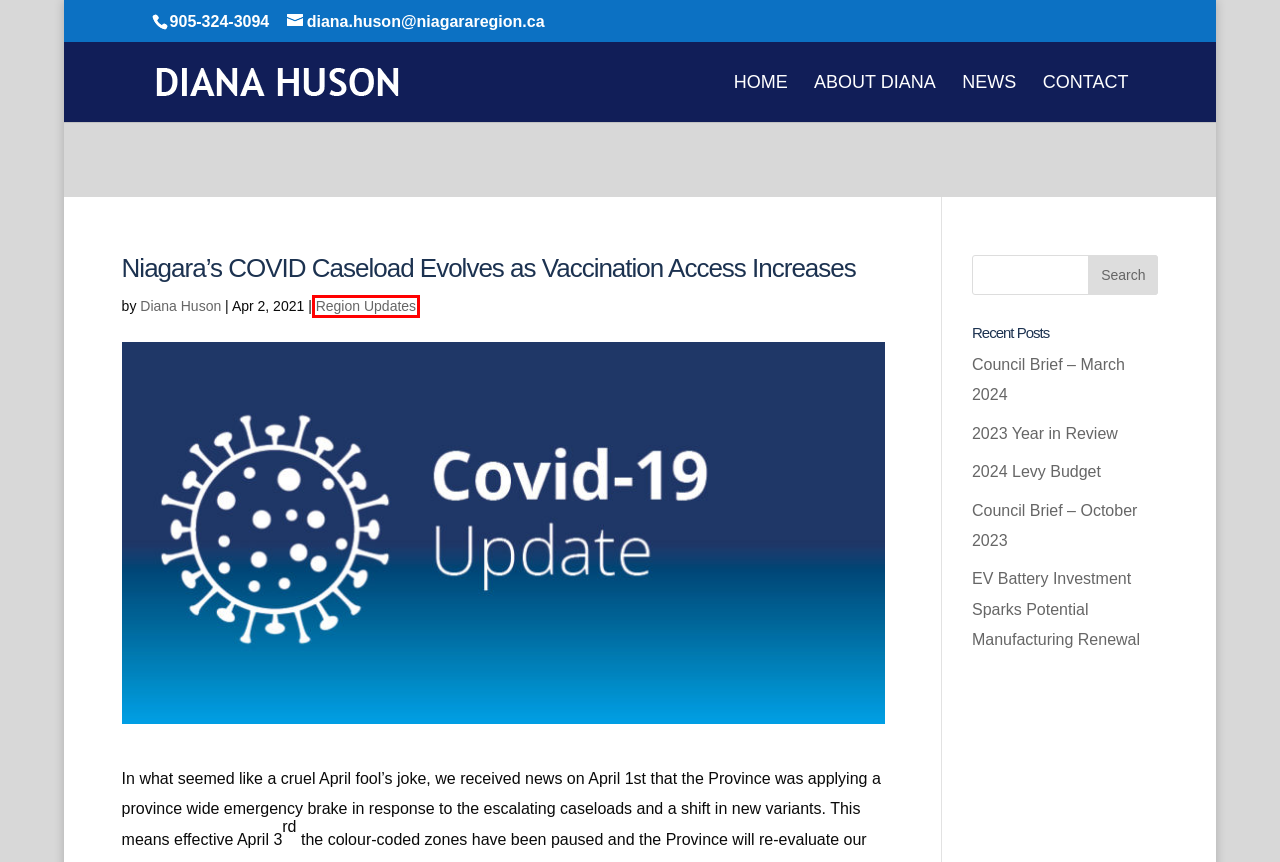Look at the given screenshot of a webpage with a red rectangle bounding box around a UI element. Pick the description that best matches the new webpage after clicking the element highlighted. The descriptions are:
A. Region Updates | Diana Huson
B. News | Diana Huson
C. 2024 Levy Budget | Diana Huson
D. Contact | Diana Huson
E. EV Battery Investment Sparks Potential Manufacturing Renewal | Diana Huson
F. 2023 Year in Review | Diana Huson
G. Council Brief – October 2023 | Diana Huson
H. About | Diana Huson

A